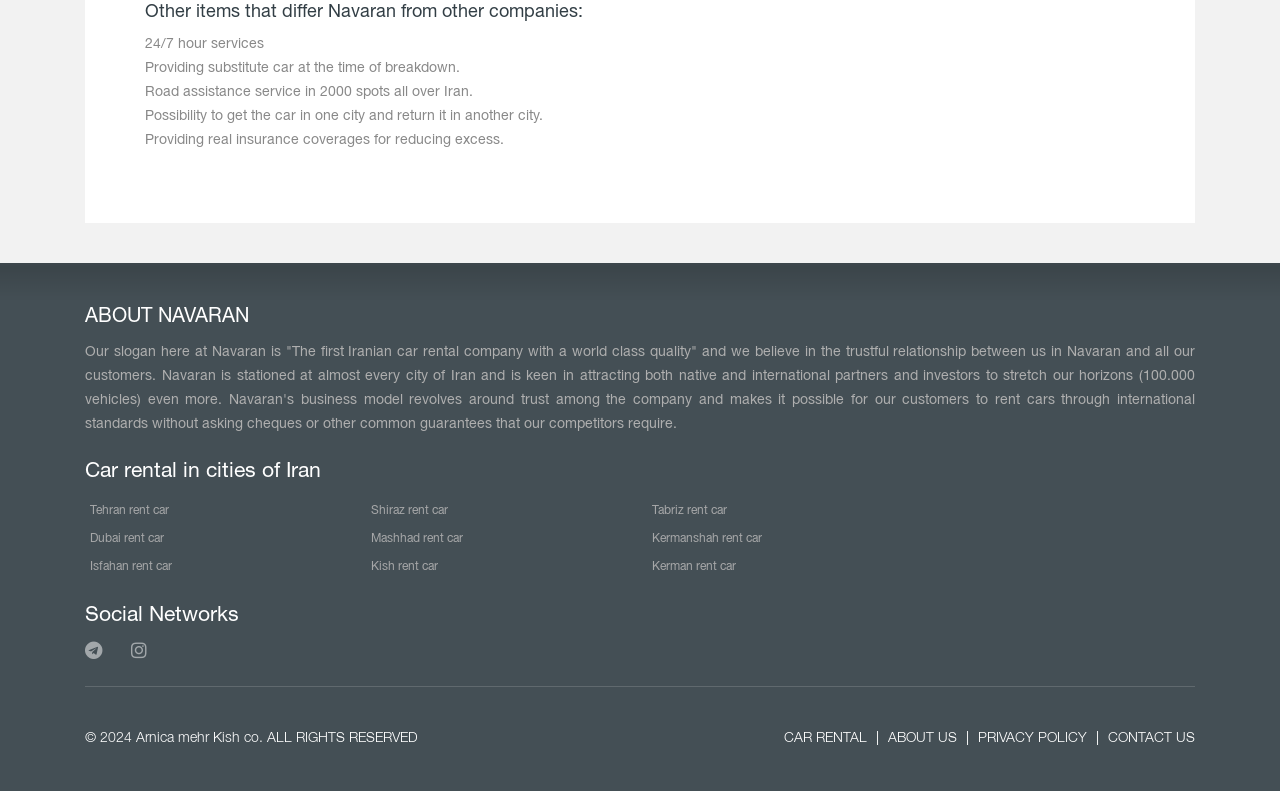How many cities are listed for car rental?
Using the details from the image, give an elaborate explanation to answer the question.

I counted the number of links in the 'Car rental in cities of Iran' section, which are Tehran, Dubai, Isfahan, Shiraz, Mashhad, Kish, and Tabriz, totaling 7 cities.